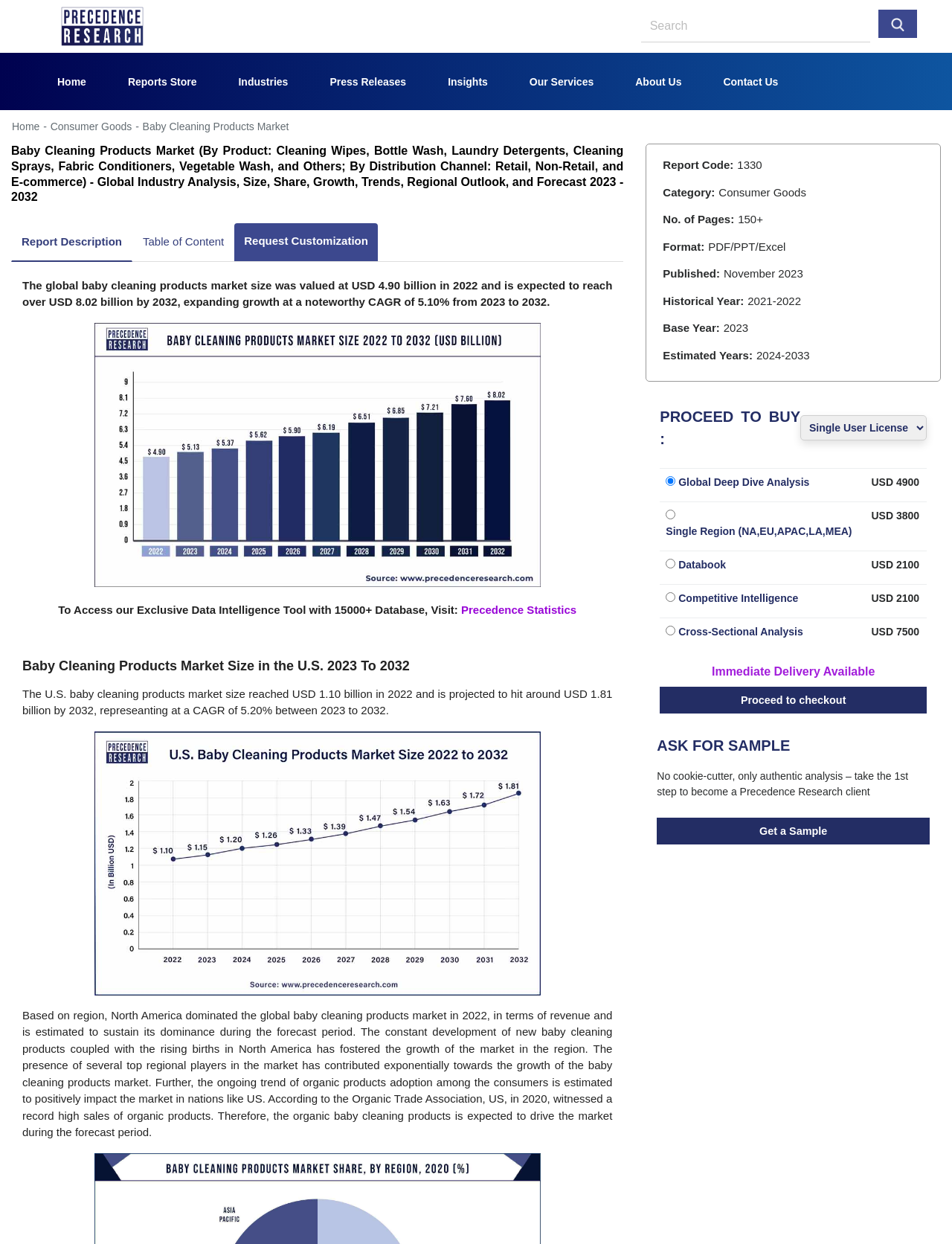What is the category of this market research?
Using the image as a reference, deliver a detailed and thorough answer to the question.

The answer can be found in the StaticText element with the text 'Category: Consumer Goods'.